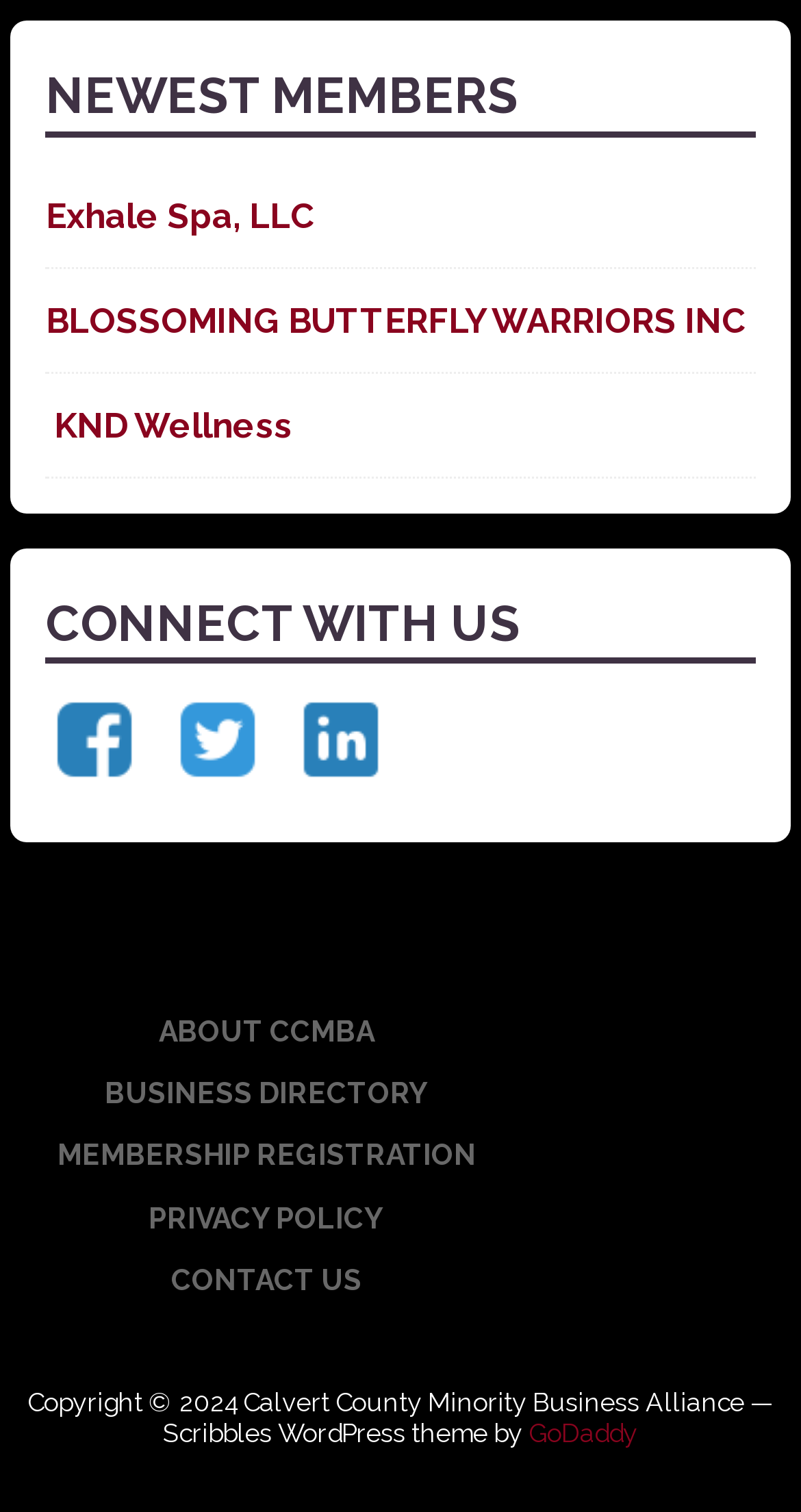Using the webpage screenshot and the element description Exhale Spa, LLC, determine the bounding box coordinates. Specify the coordinates in the format (top-left x, top-left y, bottom-right x, bottom-right y) with values ranging from 0 to 1.

[0.057, 0.122, 0.943, 0.163]